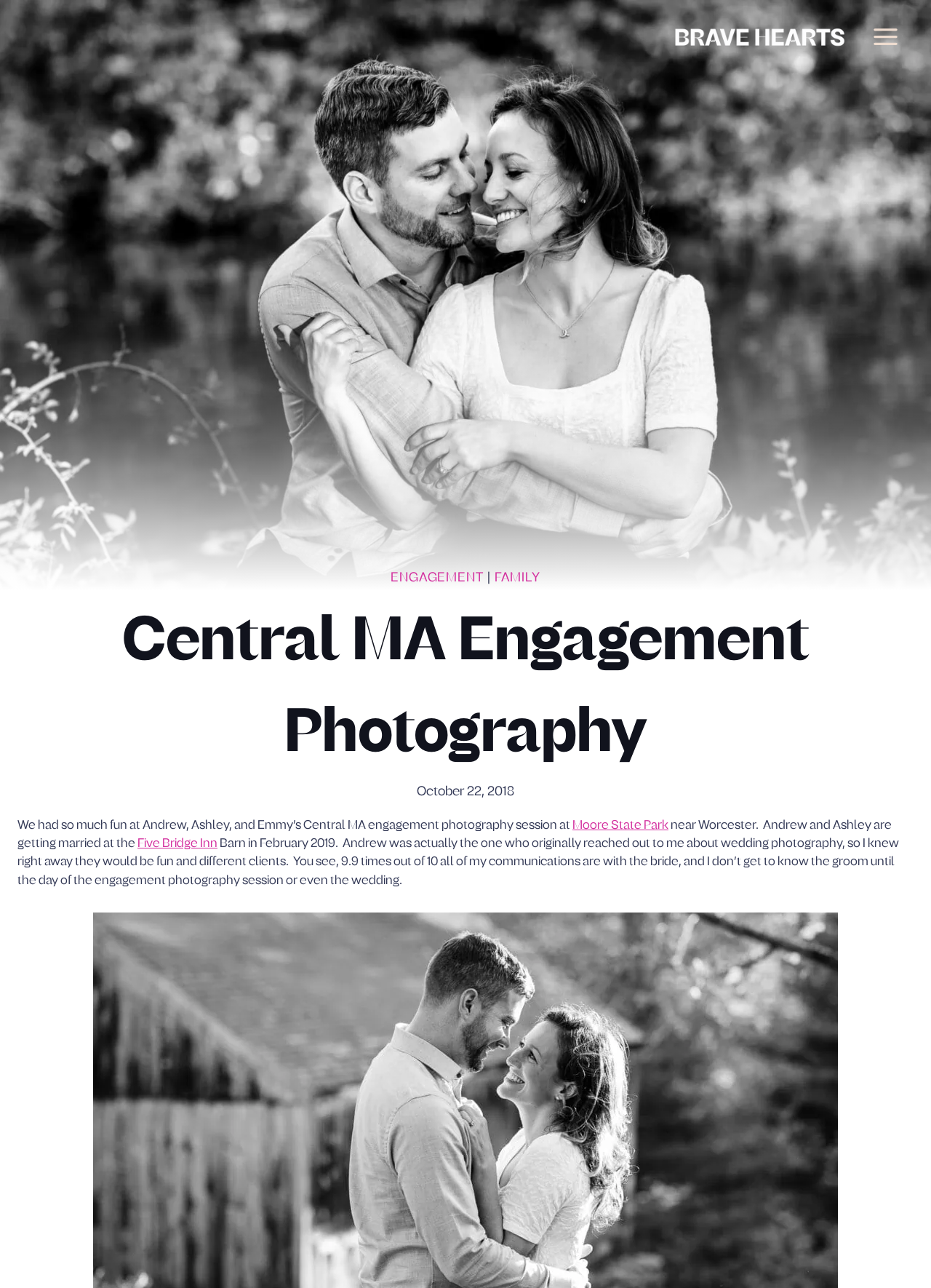Provide your answer in a single word or phrase: 
What is the date of the engagement photography session?

October 22, 2018